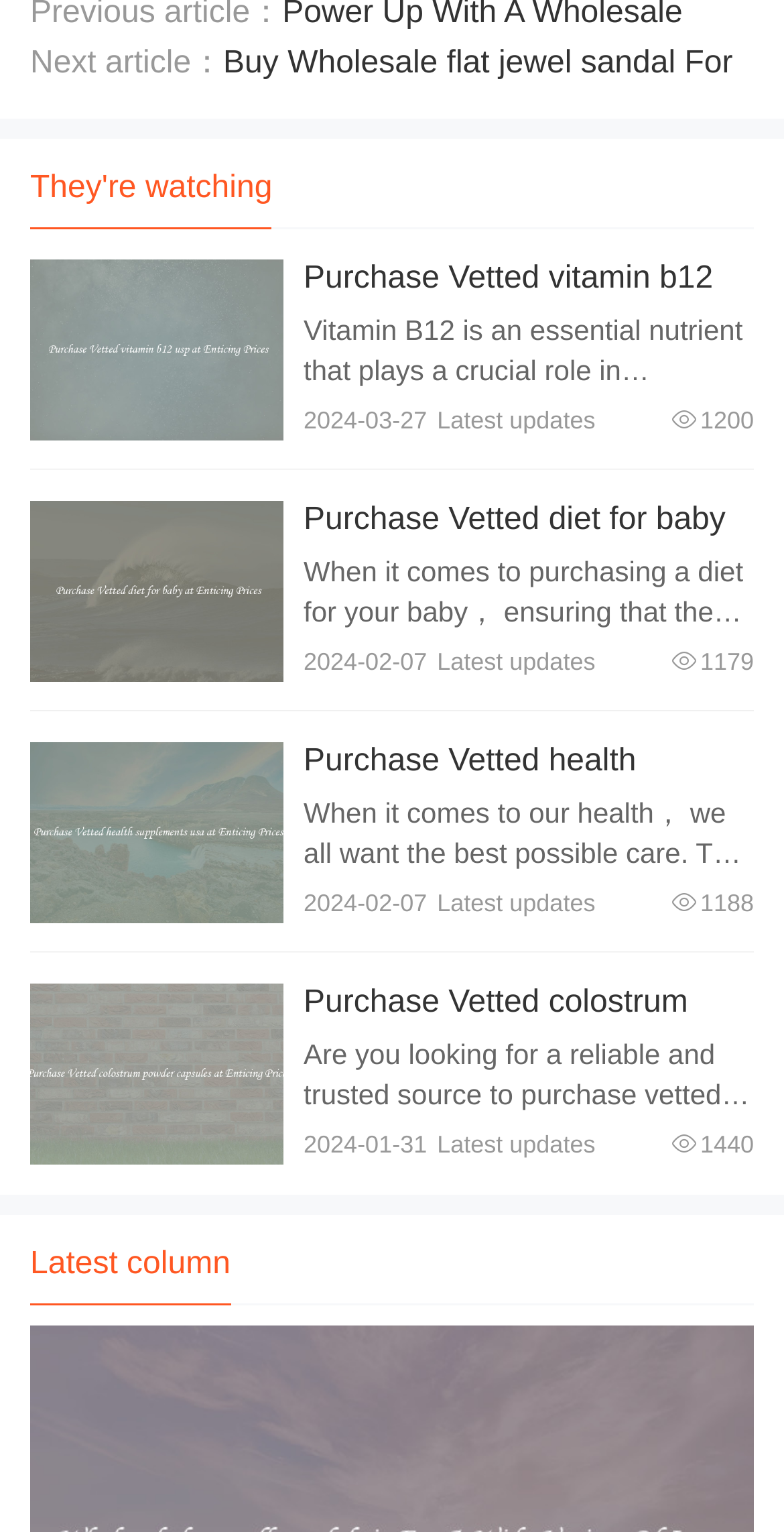What is the purpose of the 'Next article' link?
Analyze the screenshot and provide a detailed answer to the question.

I inferred that the 'Next article' link is used to navigate to the next article, allowing users to read more content.